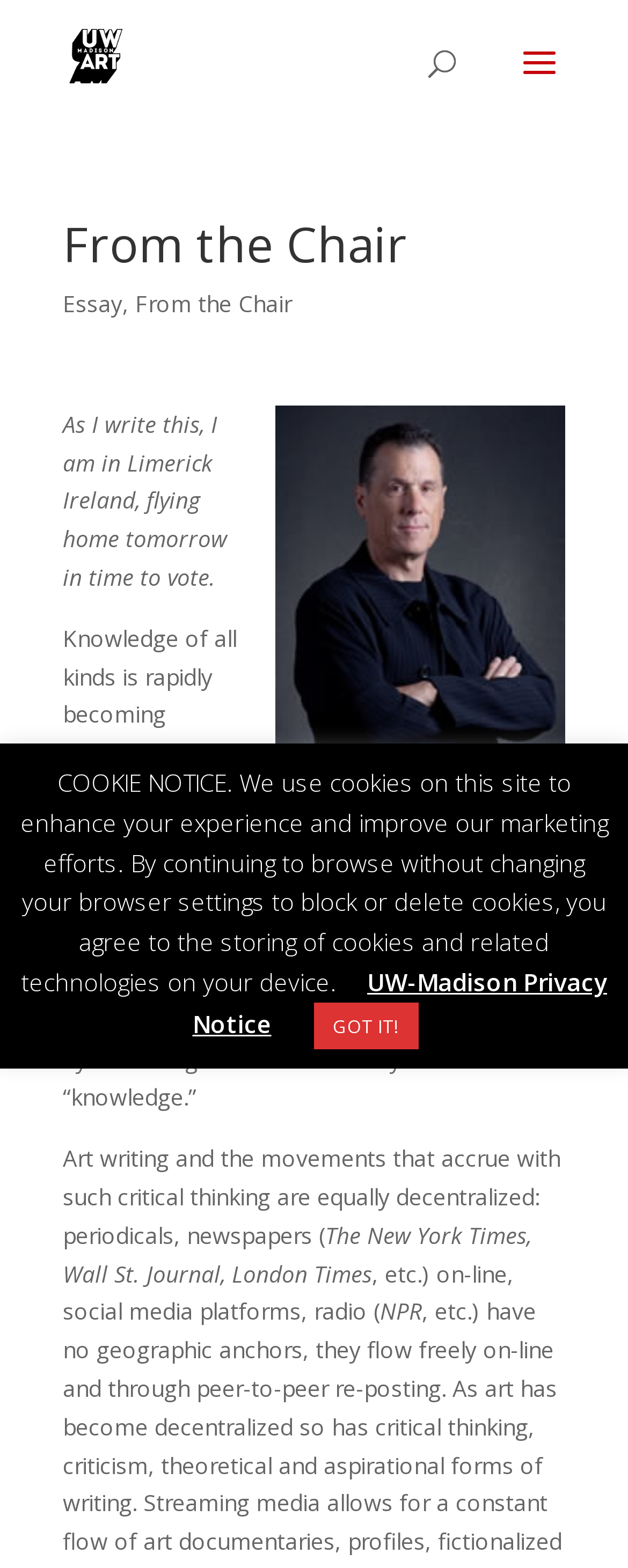Use a single word or phrase to answer the following:
What is the name of the university?

UW